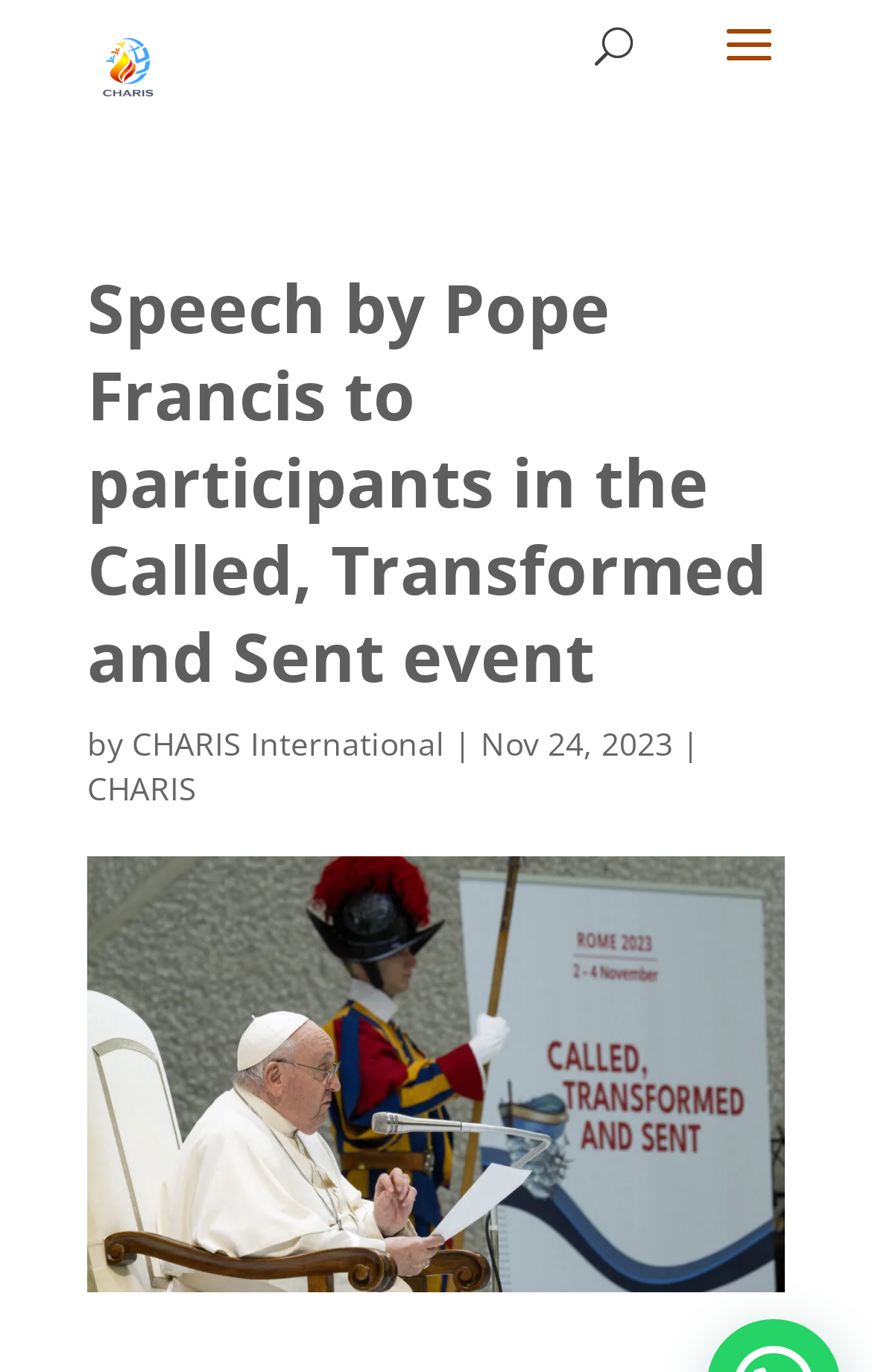Offer a meticulous caption that includes all visible features of the webpage.

The webpage appears to be a transcript of a speech by Pope Francis to participants in the Called, Transformed, and Sent event, organized by CHARIS. At the top-left corner, there is a link to CHARIS, accompanied by a small image of the CHARIS logo. 

Below the CHARIS link, a search bar spans across the top of the page, taking up about half of the screen width. 

The main content of the speech is headed by a title, "Speech by Pope Francis to participants in the Called, Transformed and Sent event", which occupies a significant portion of the page. 

Underneath the title, there is a link to CHARIS International, followed by a vertical line and the date "Nov 24, 2023". 

Further down, another link to CHARIS appears, positioned below the title and to the left of the date. 

The meta description mentions a meeting with Pope Francis on Saturday, 4 November 2023, which is not directly visible on the webpage but may be related to the speech transcript presented.